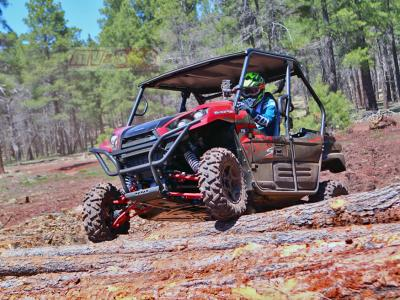Convey all the details present in the image.

The image showcases a Kawasaki Teryx navigating a rugged outdoor terrain. The vehicle is depicted climbing over a fallen log, highlighting its robust design and off-road capabilities. With its powerful stance and large, aggressive tires, the Teryx is engineered for adventure, making it suitable for both recreational use and practical tasks around the yard. The lush, wooded background emphasizes the machine's versatility, reinforcing its reputation as a crossover vehicle designed for both sport and utility. This particular model is part of the 2022 lineup, which includes significant upgrades aimed at enhancing stability, comfort, and performance.